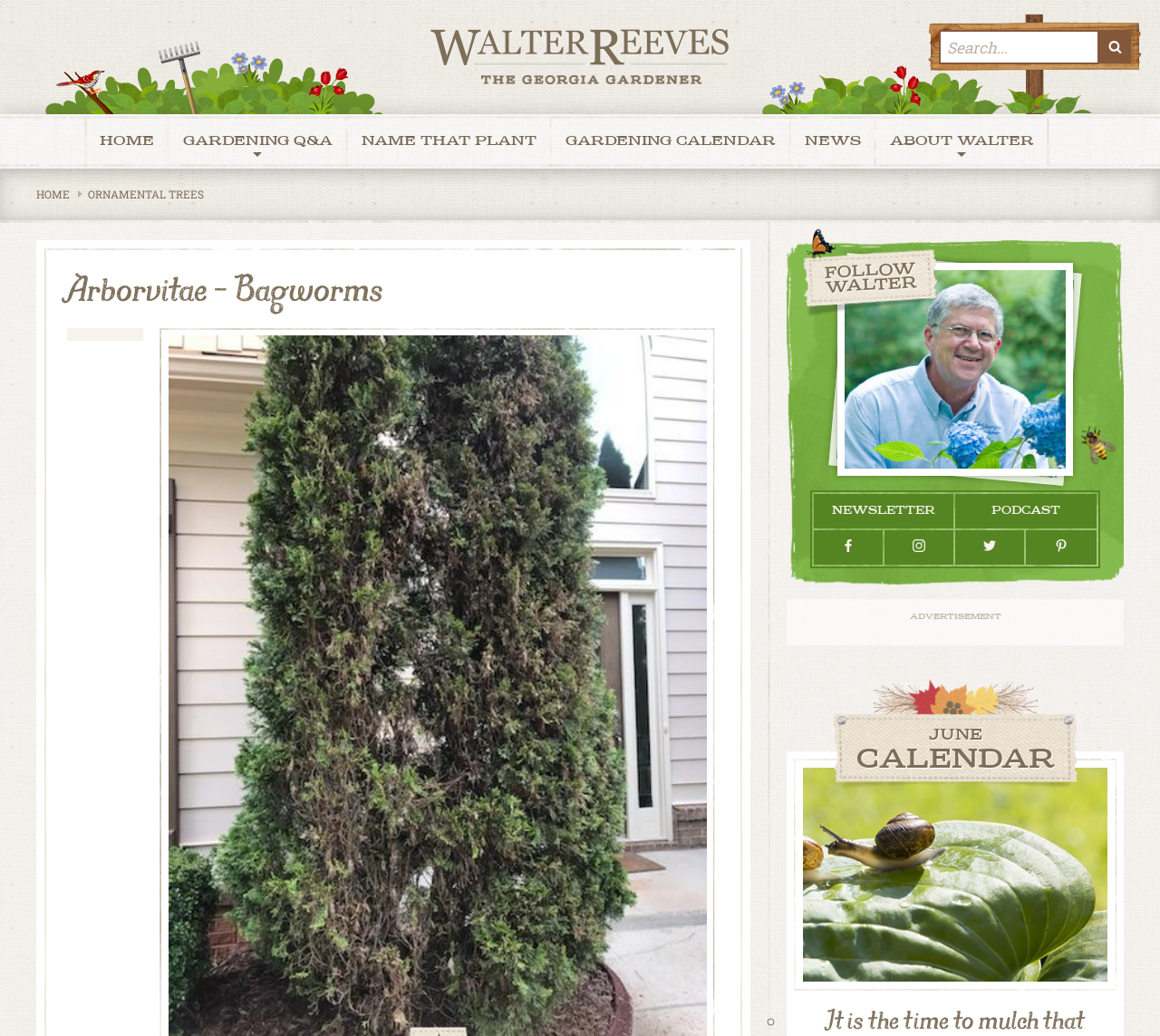Provide a brief response using a word or short phrase to this question:
How many social media links are present?

4